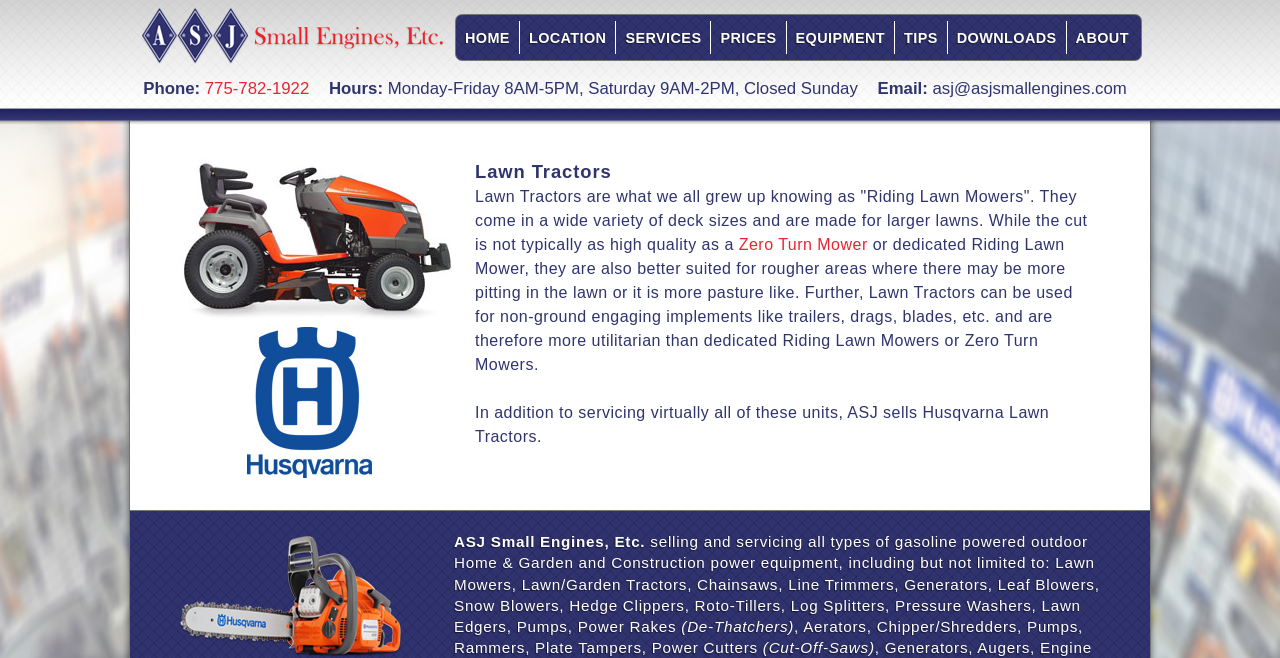Please locate the bounding box coordinates of the element that should be clicked to achieve the given instruction: "Click the 'expand all' link".

None